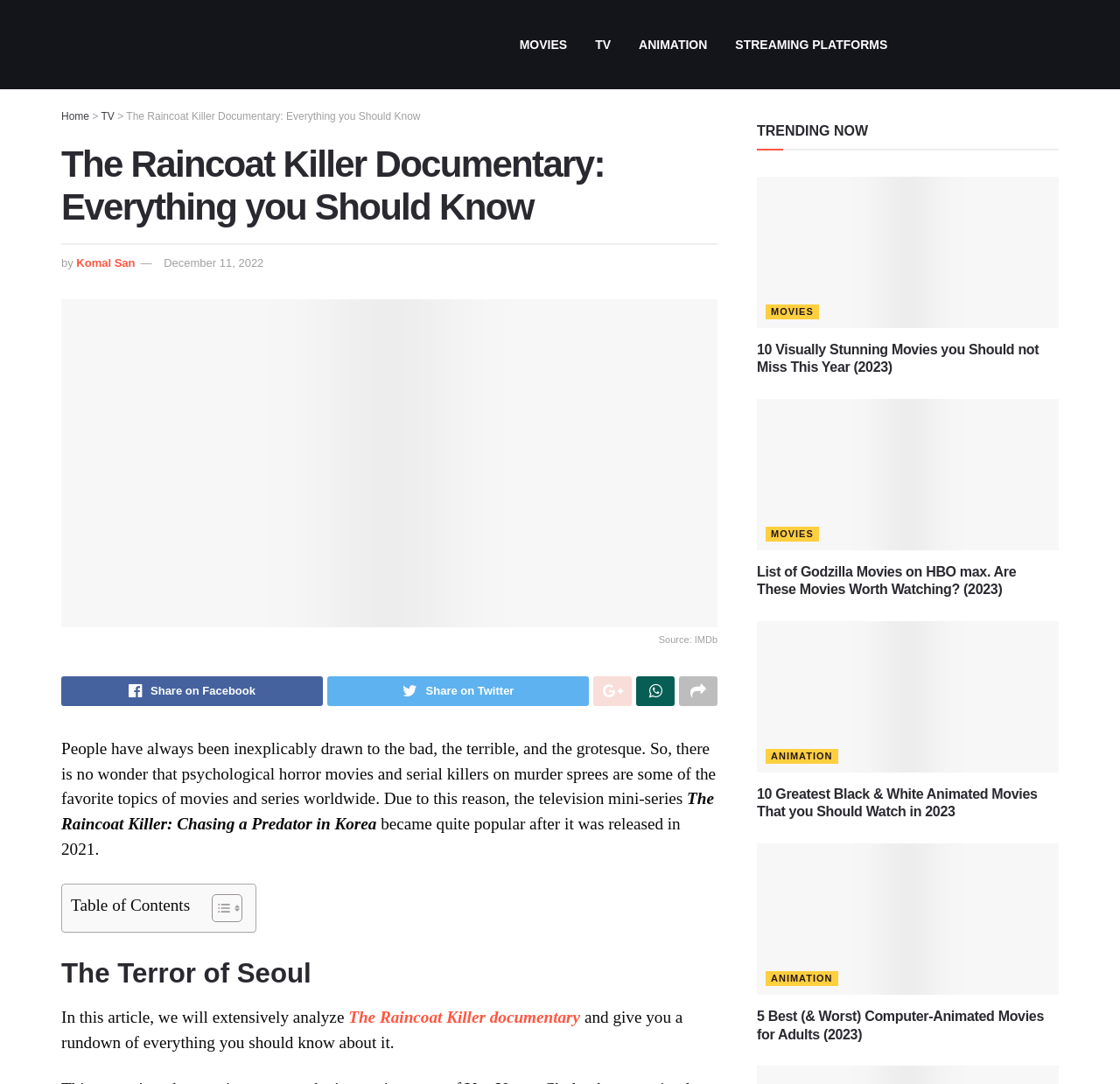What is the name of the author of the article?
Using the image, answer in one word or phrase.

Komal San